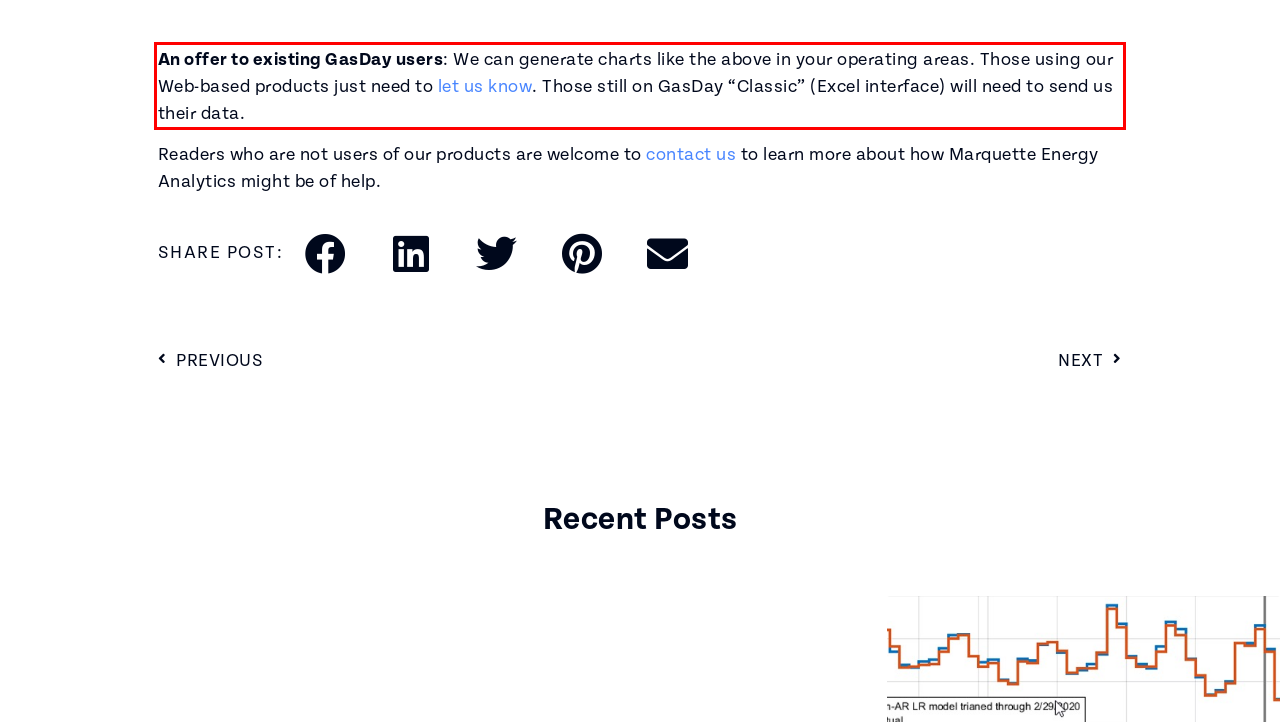You are provided with a screenshot of a webpage that includes a UI element enclosed in a red rectangle. Extract the text content inside this red rectangle.

An offer to existing GasDay users: We can generate charts like the above in your operating areas. Those using our Web-based products just need to let us know. Those still on GasDay “Classic” (Excel interface) will need to send us their data.